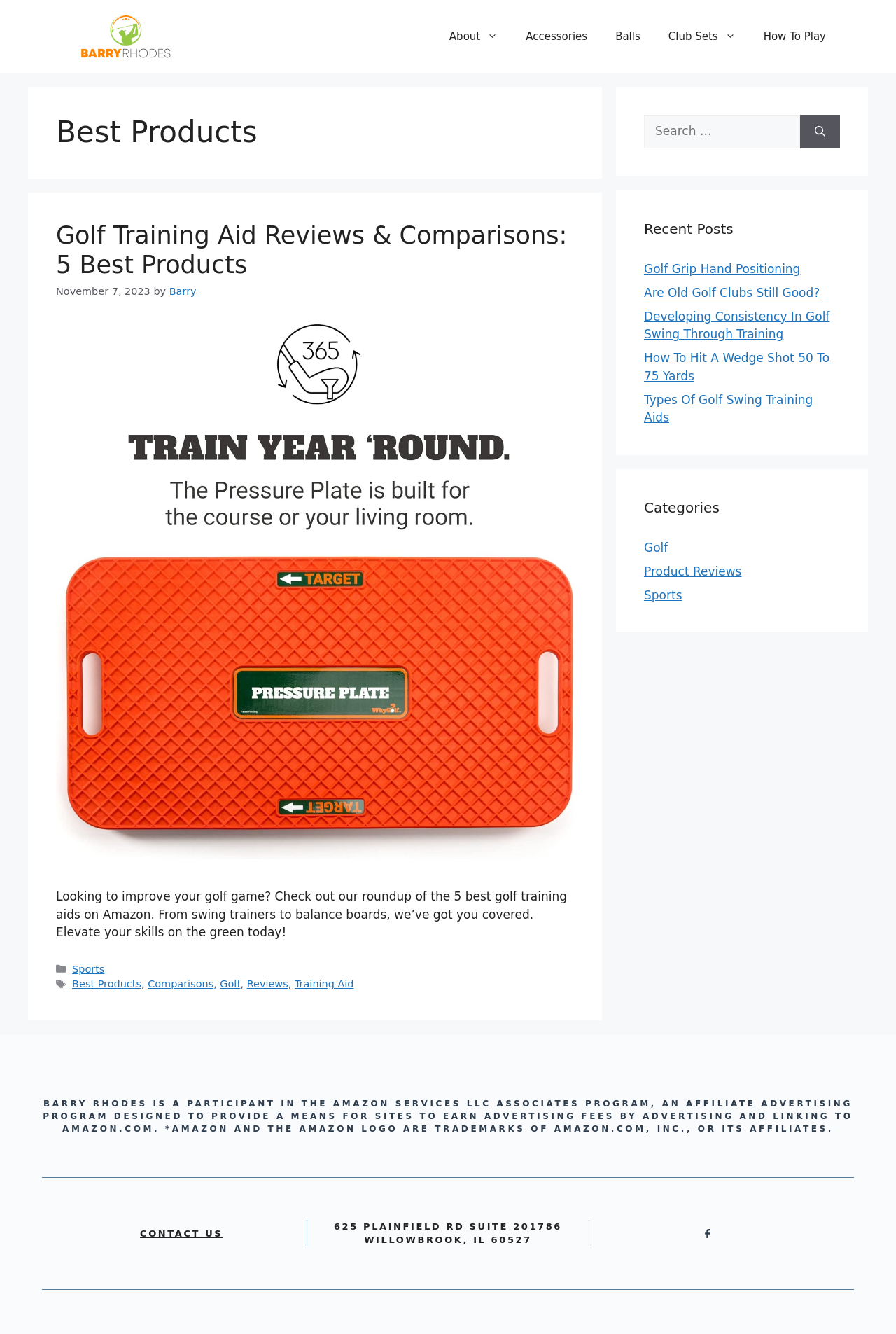Analyze the image and answer the question with as much detail as possible: 
What are the categories listed in the webpage?

The categories are listed in the complementary section on the right side of the webpage, under the heading 'Categories', and include links to 'Golf', 'Product Reviews', and 'Sports'.